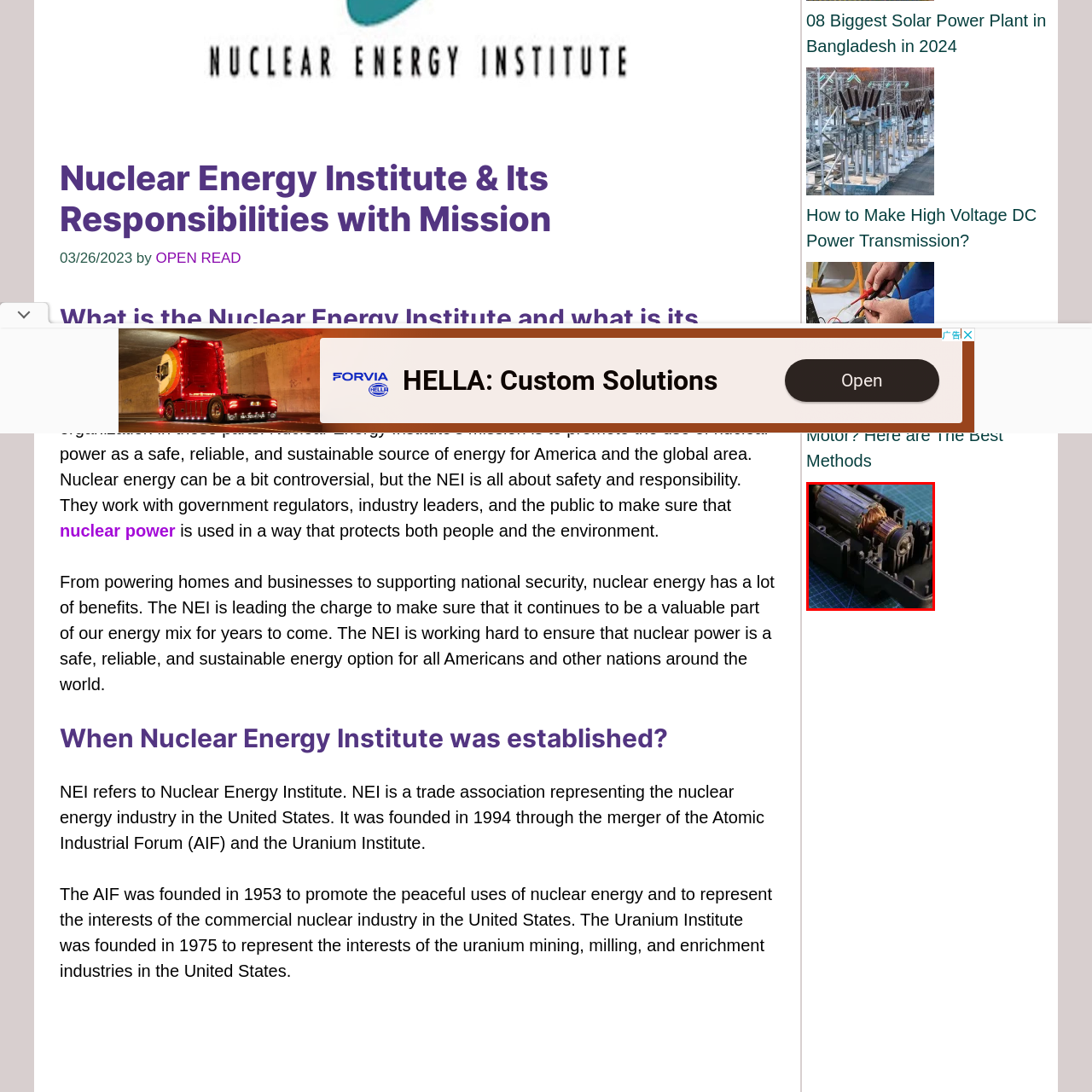Give a detailed account of the scene depicted in the image inside the red rectangle.

The image showcases an interior view of a DC motor, revealing its intricately designed components. Central to the image is the rotor, characterized by its spun copper windings, which play a crucial role in converting electrical energy into mechanical energy. Surrounding the rotor is a sturdy plastic casing, which provides structural support and protection while also housing additional mechanical components. The motor’s design is situated on a grid-patterned surface, commonly used for precision work, emphasizing the craftsmanship involved in motor assembly. This visual serves as a valuable reference for those studying motor mechanics or engaging in electrical engineering projects.